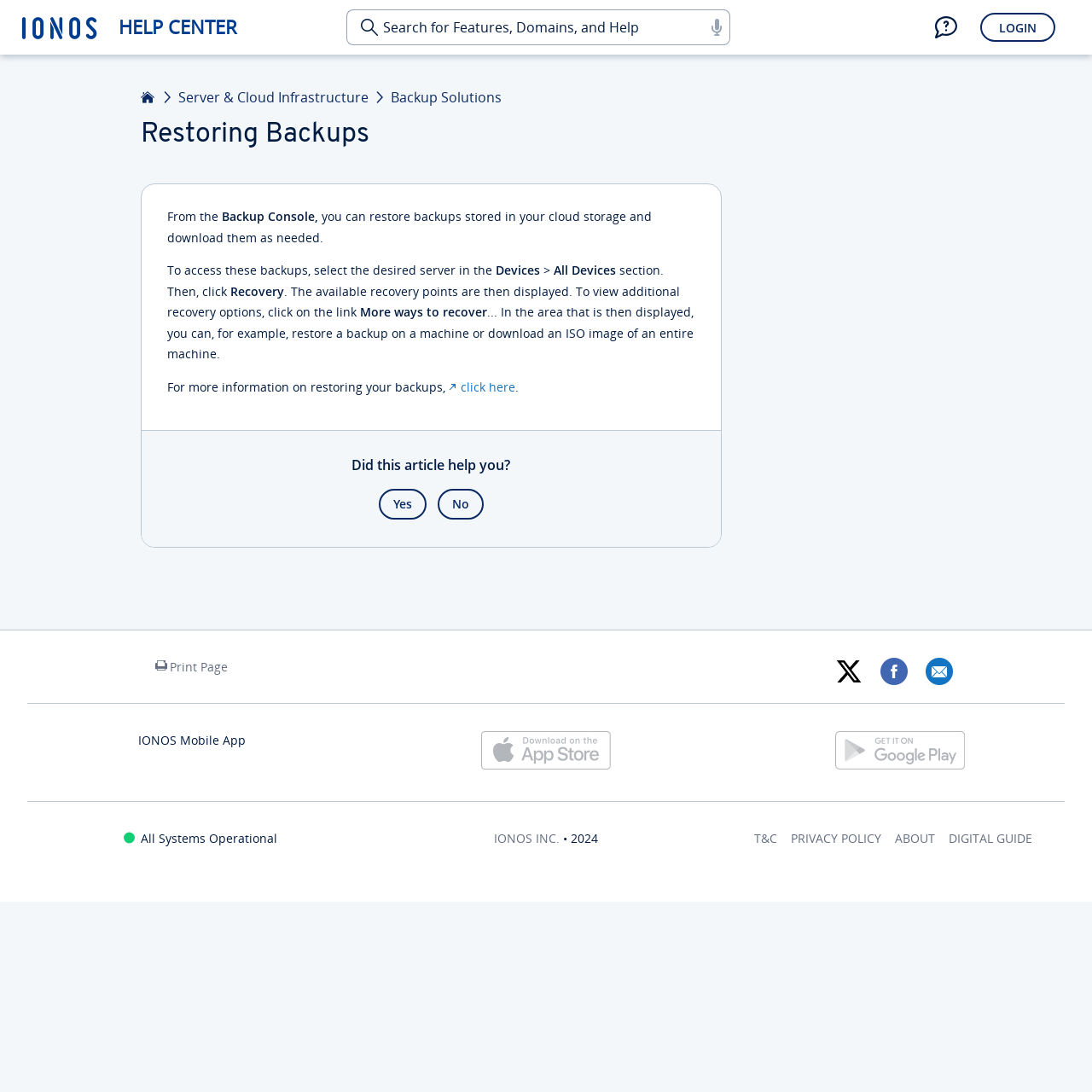Identify the bounding box coordinates for the UI element described as: "All Systems Operational". The coordinates should be provided as four floats between 0 and 1: [left, top, right, bottom].

[0.129, 0.76, 0.254, 0.775]